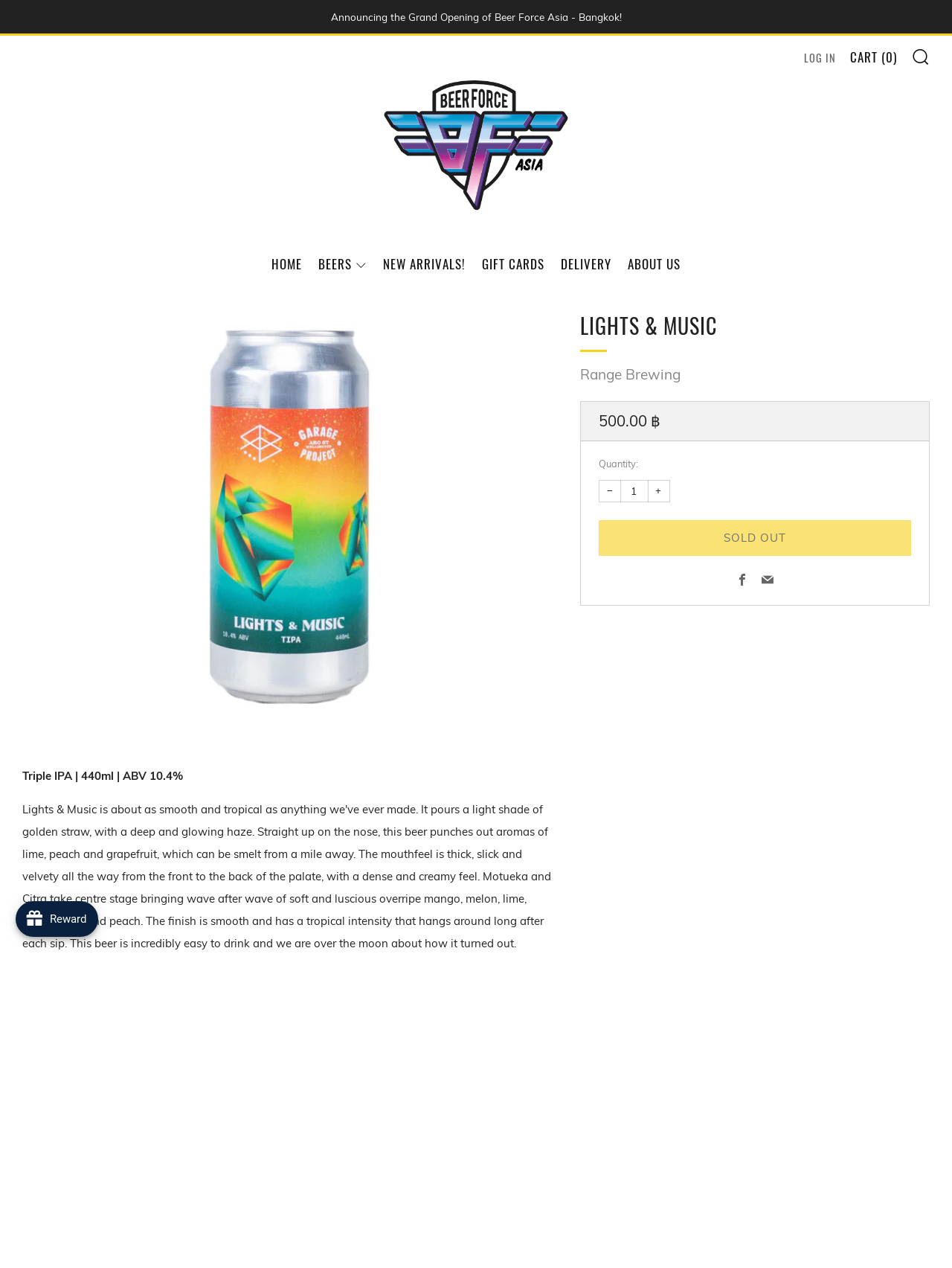Determine the bounding box coordinates of the UI element that matches the following description: "alt="Beer Force Asia"". The coordinates should be four float numbers between 0 and 1 in the format [left, top, right, bottom].

[0.395, 0.03, 0.605, 0.199]